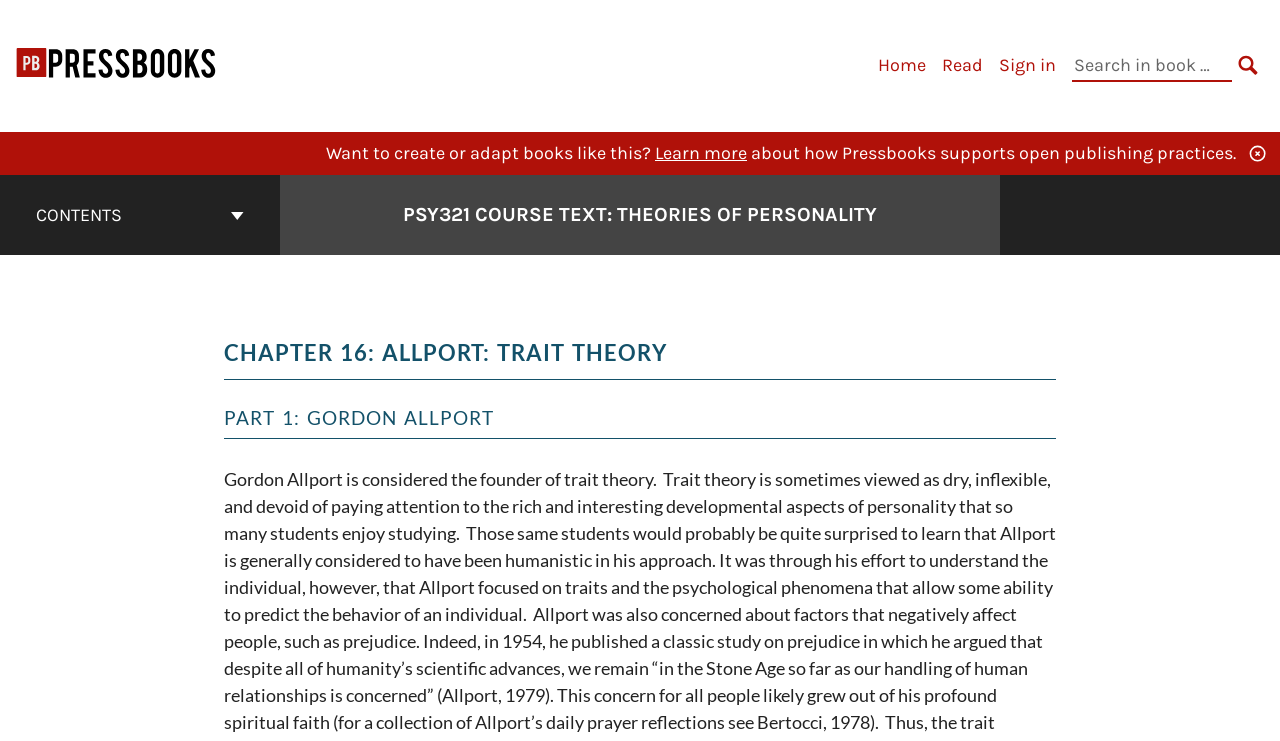Pinpoint the bounding box coordinates of the area that should be clicked to complete the following instruction: "Open Education at Bay Path University". The coordinates must be given as four float numbers between 0 and 1, i.e., [left, top, right, bottom].

[0.012, 0.084, 0.17, 0.109]